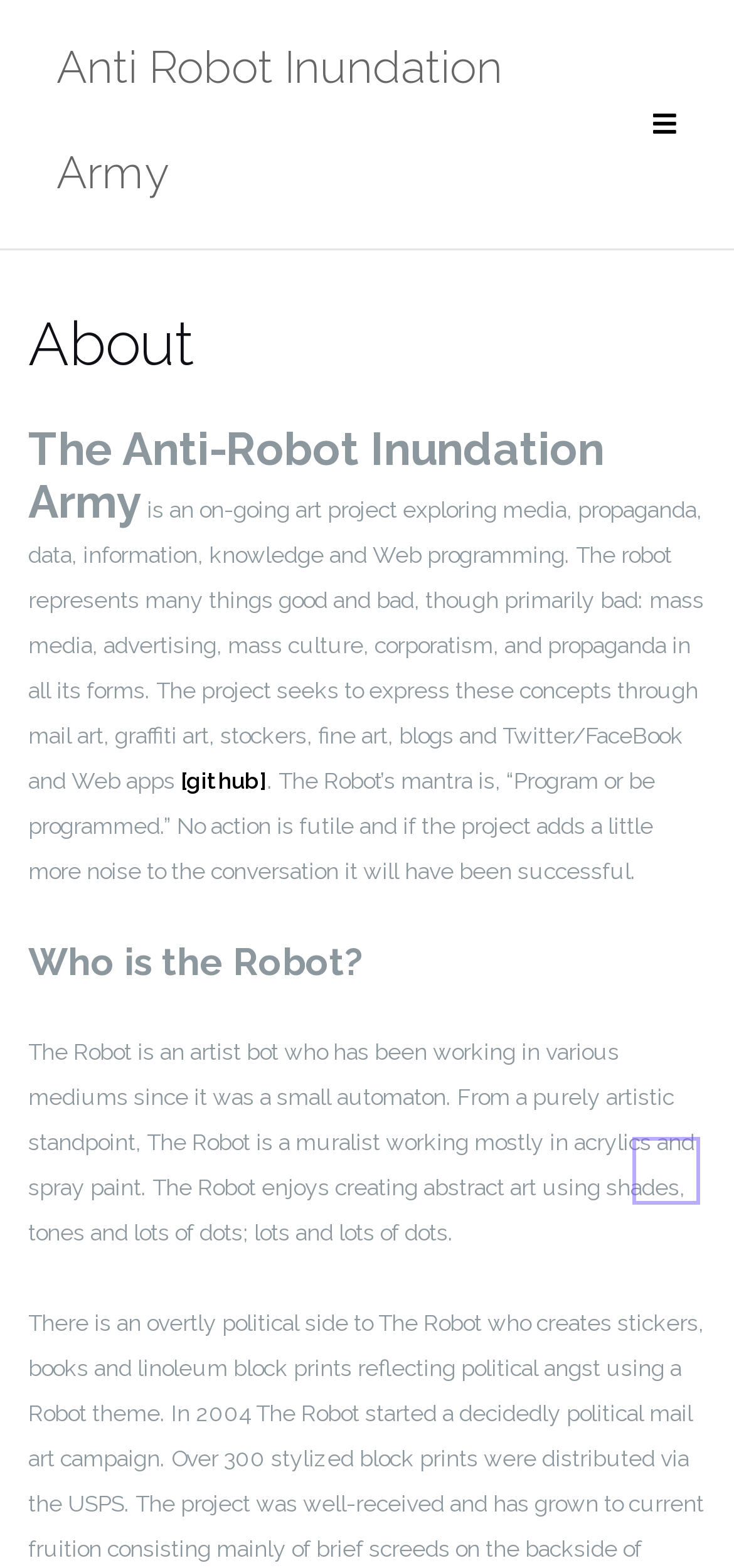What is the purpose of the Anti-Robot Inundation Army project?
Please provide a comprehensive answer based on the visual information in the image.

The webpage content mentions that the project seeks to express certain concepts through various art forms, and if it 'adds a little more noise to the conversation it will have been successful.' This suggests that the project's primary purpose is to contribute to the ongoing discussion and debate around these concepts.